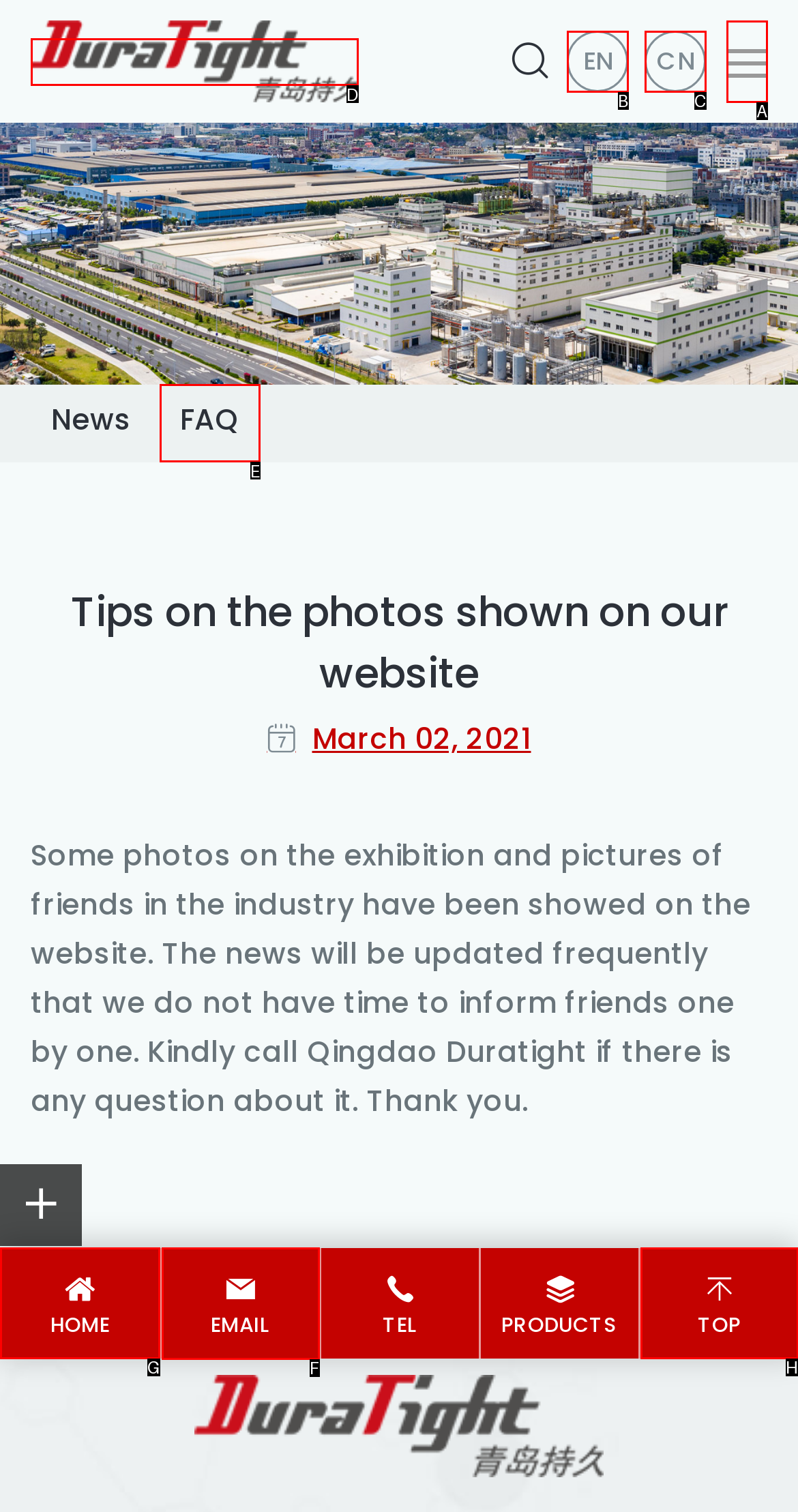Which HTML element should be clicked to complete the task: Contact via email? Answer with the letter of the corresponding option.

F